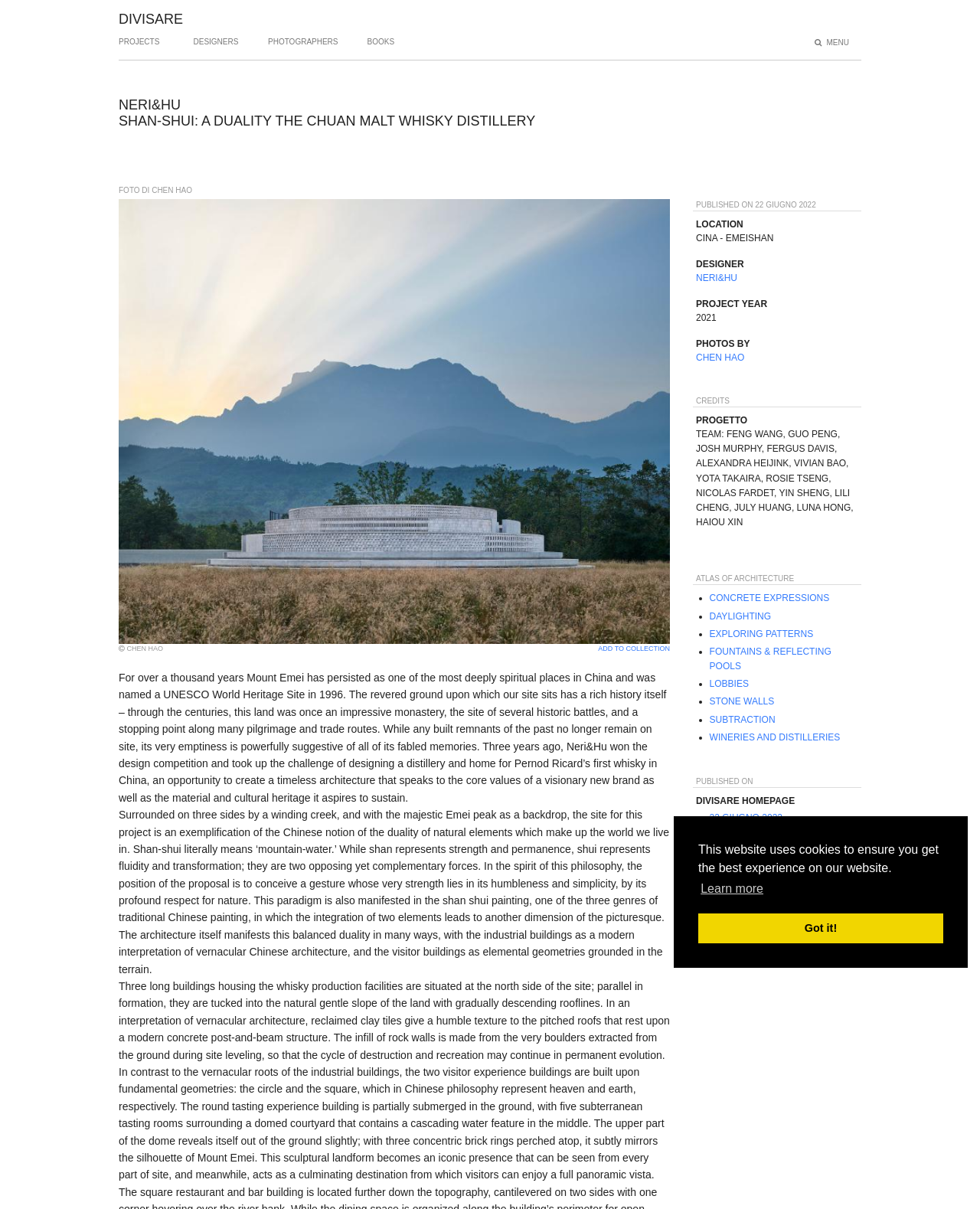Look at the image and write a detailed answer to the question: 
What is the name of the whisky distillery?

I found the answer by looking at the heading 'SHAN-SHUI: A DUALITY THE CHUAN MALT WHISKY DISTILLERY' which is a subheading of the main title 'Neri&Hu, Chen Hao · Shan-shui: A Duality The Chuan Malt Whisky Distillery'.